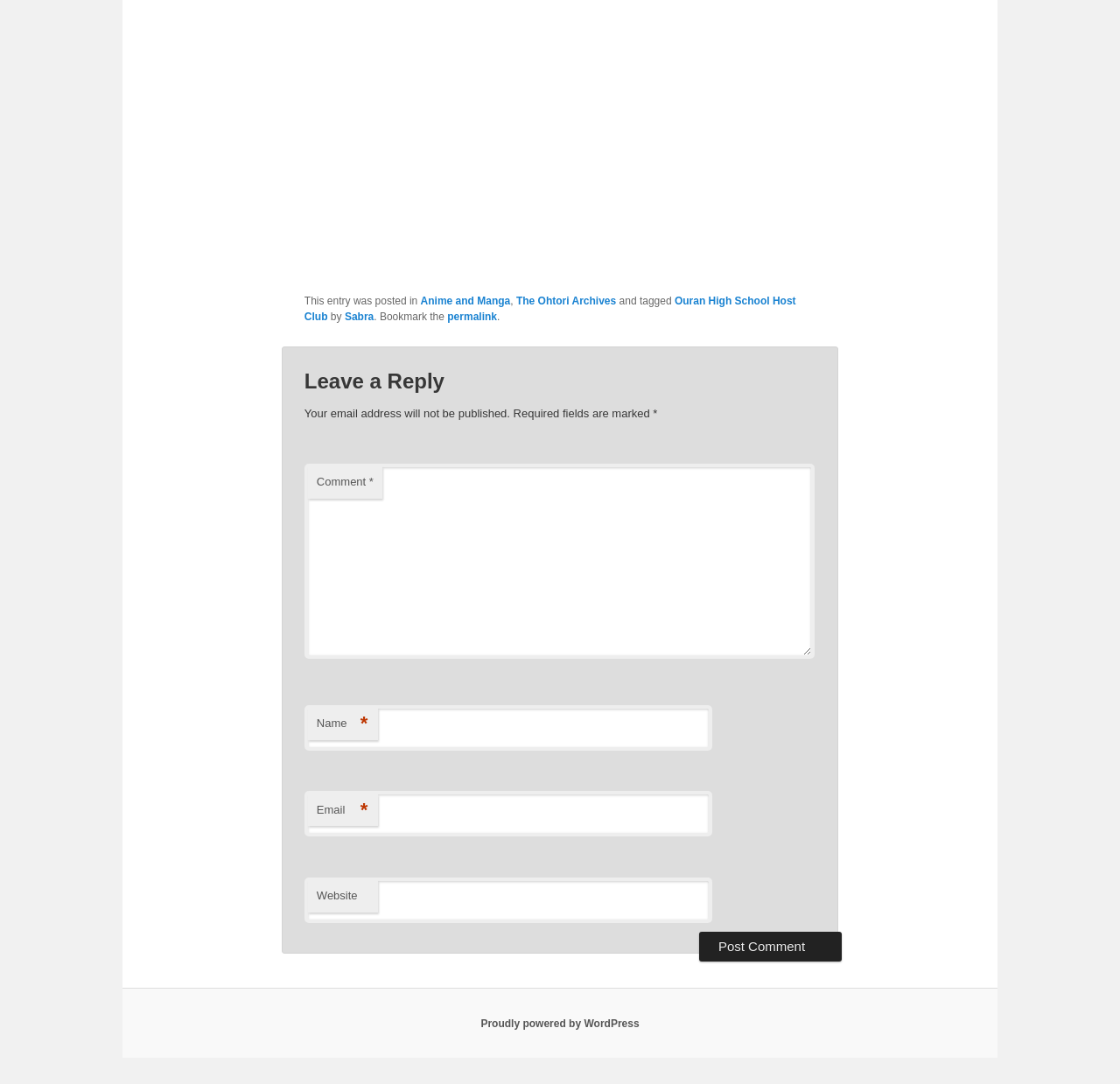Identify the bounding box coordinates of the region I need to click to complete this instruction: "Enter your name".

[0.272, 0.65, 0.636, 0.692]